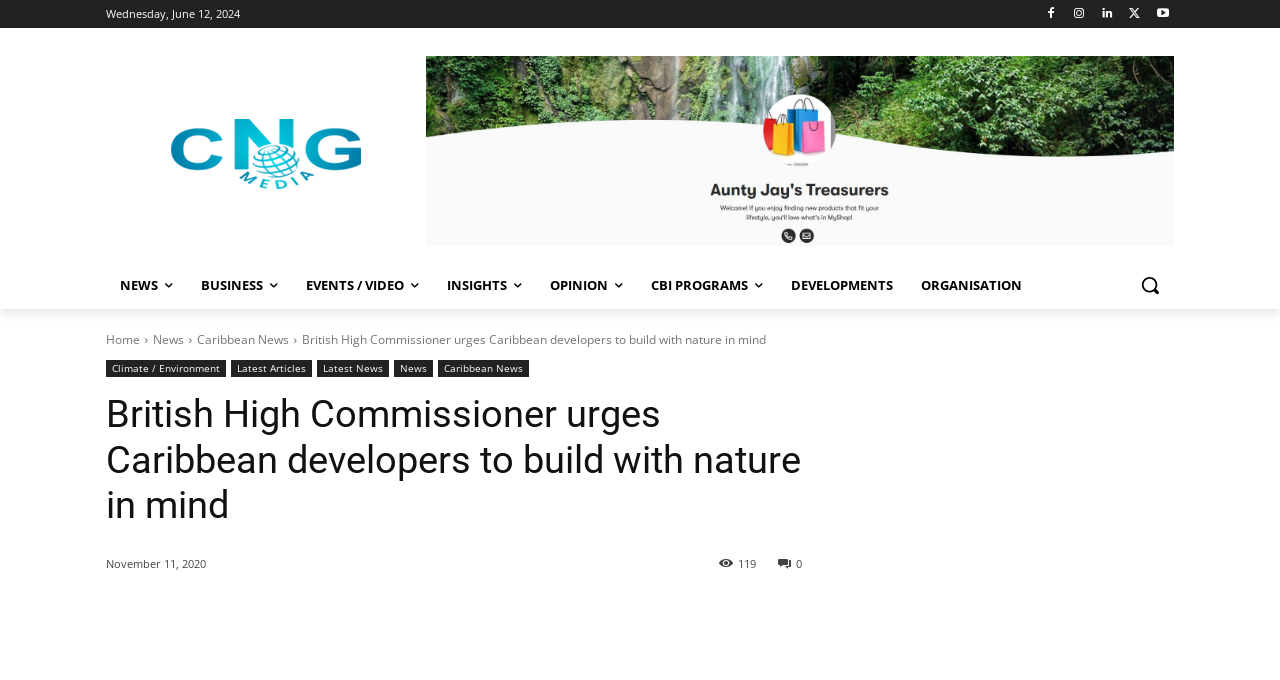Based on the element description: "Facebook", identify the UI element and provide its bounding box coordinates. Use four float numbers between 0 and 1, [left, top, right, bottom].

[0.177, 0.875, 0.209, 0.934]